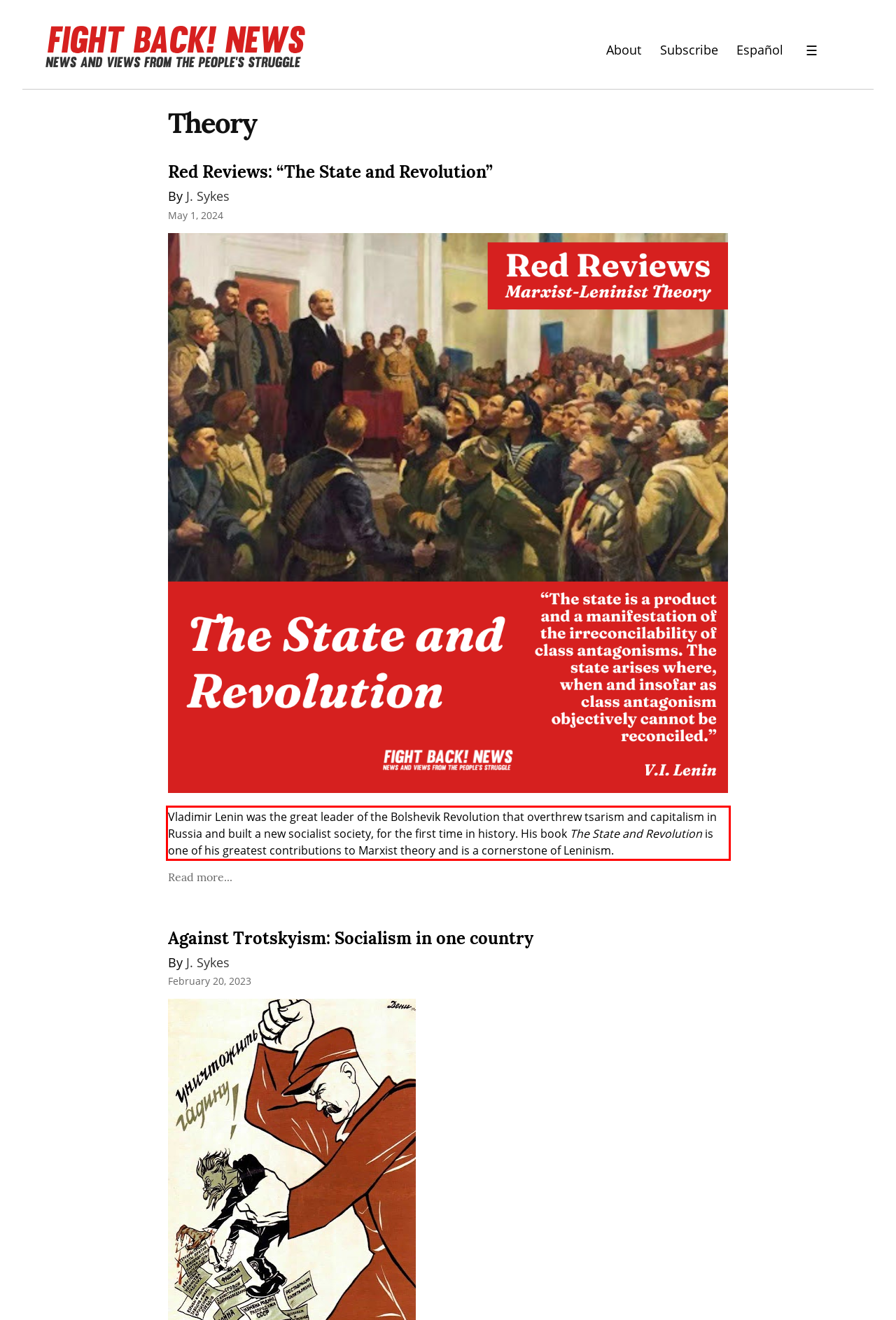Please examine the webpage screenshot containing a red bounding box and use OCR to recognize and output the text inside the red bounding box.

Vladimir Lenin was the great leader of the Bolshevik Revolution that overthrew tsarism and capitalism in Russia and built a new socialist society, for the first time in history. His book The State and Revolution is one of his greatest contributions to Marxist theory and is a cornerstone of Leninism.